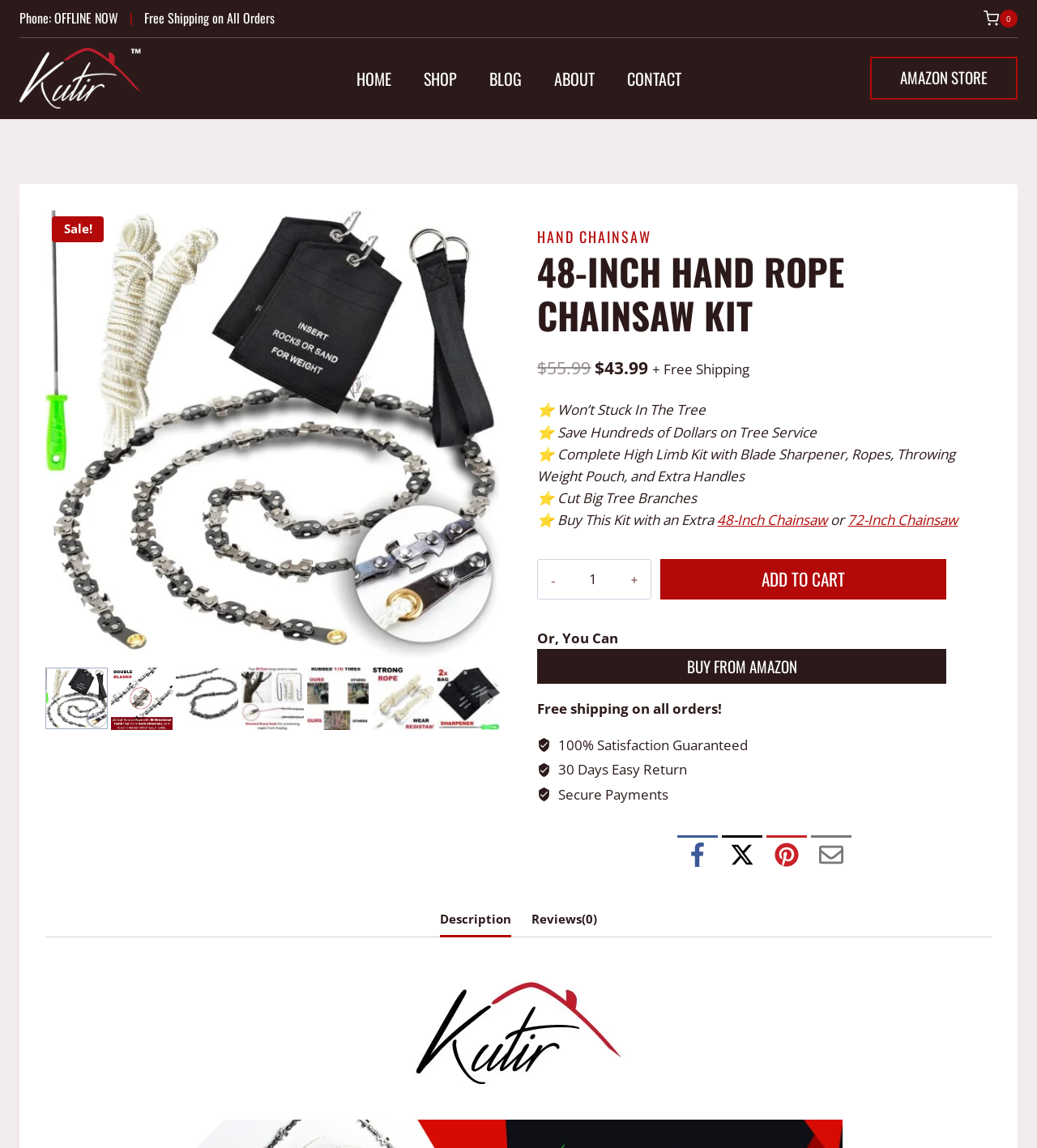Please specify the bounding box coordinates of the area that should be clicked to accomplish the following instruction: "Click the 'BUY FROM AMAZON' link". The coordinates should consist of four float numbers between 0 and 1, i.e., [left, top, right, bottom].

[0.518, 0.565, 0.912, 0.595]